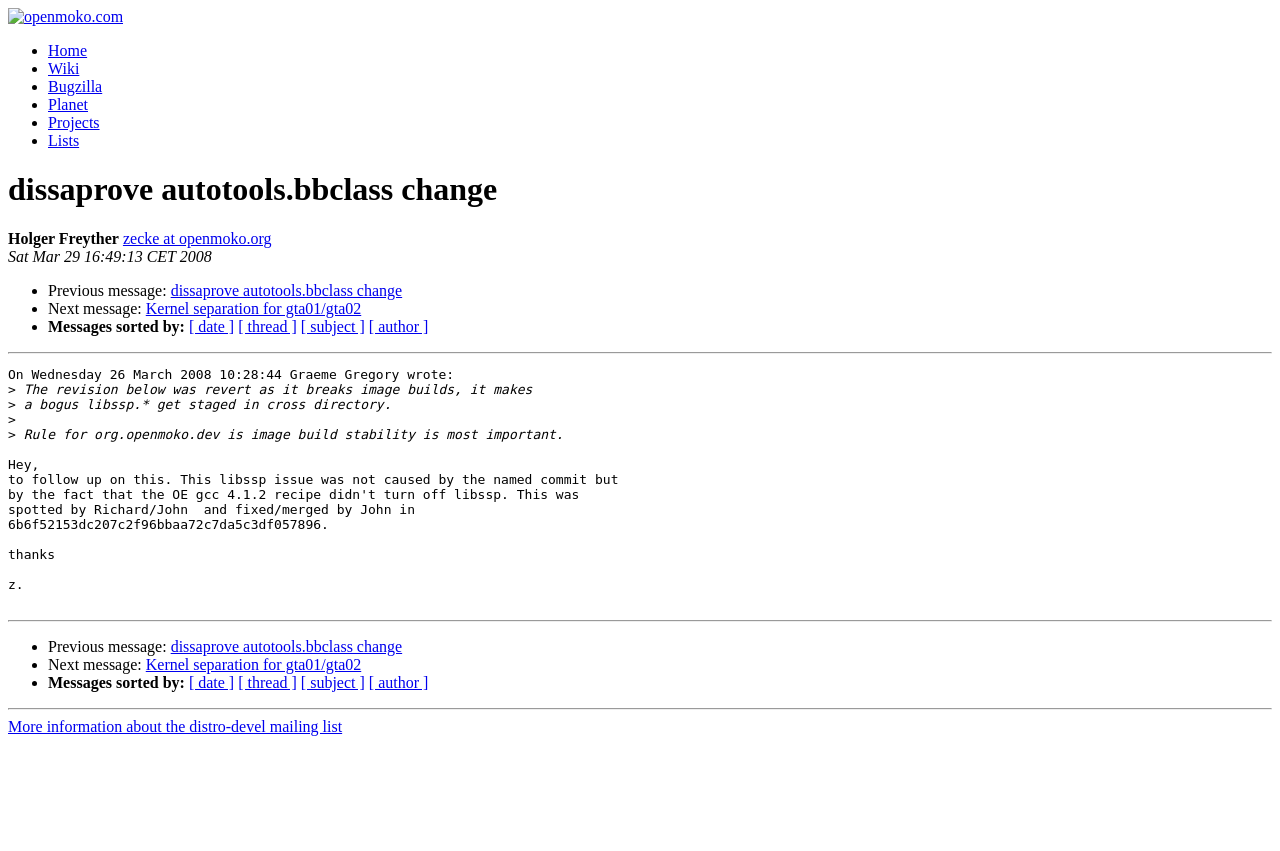Who is the author of the message?
Kindly offer a comprehensive and detailed response to the question.

The author of the message is Holger Freyther, as indicated by the StaticText element with the text 'Holger Freyther' located at [0.006, 0.27, 0.093, 0.29].